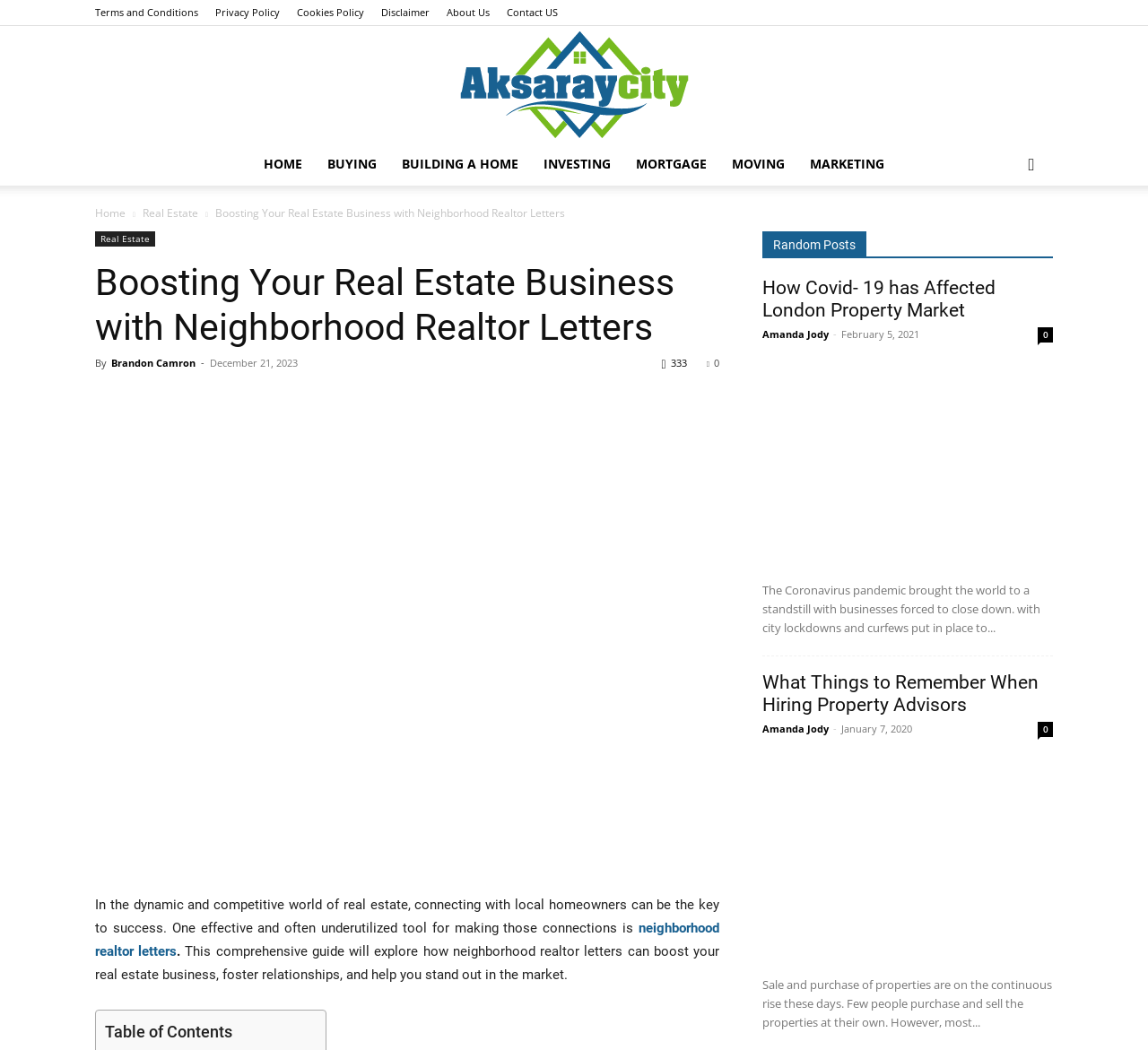Can you determine the bounding box coordinates of the area that needs to be clicked to fulfill the following instruction: "Click on the 'neighborhood realtor letters' link"?

[0.083, 0.741, 0.627, 0.779]